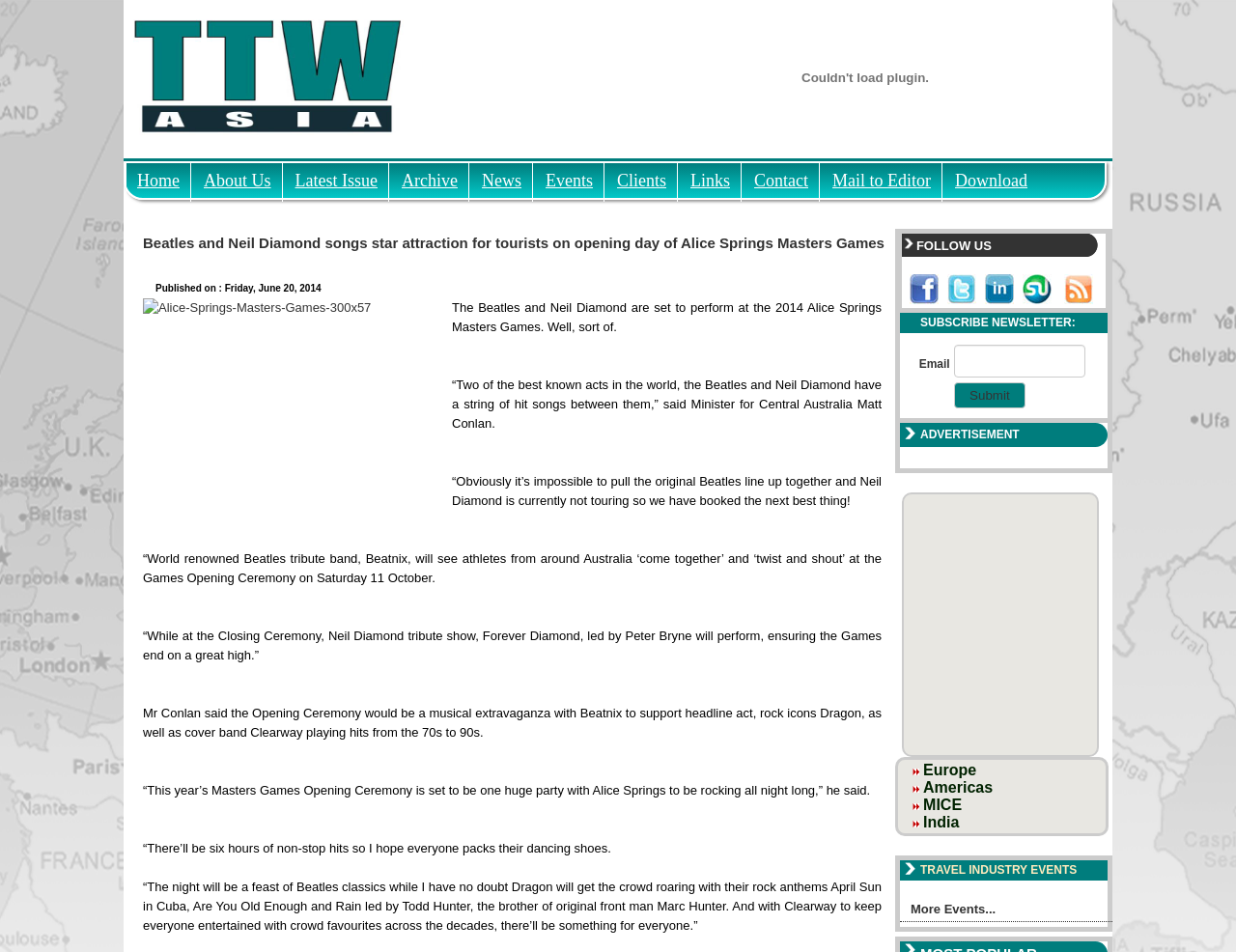Extract the main headline from the webpage and generate its text.

Beatles and Neil Diamond songs star attraction for tourists on opening day of Alice Springs Masters Games